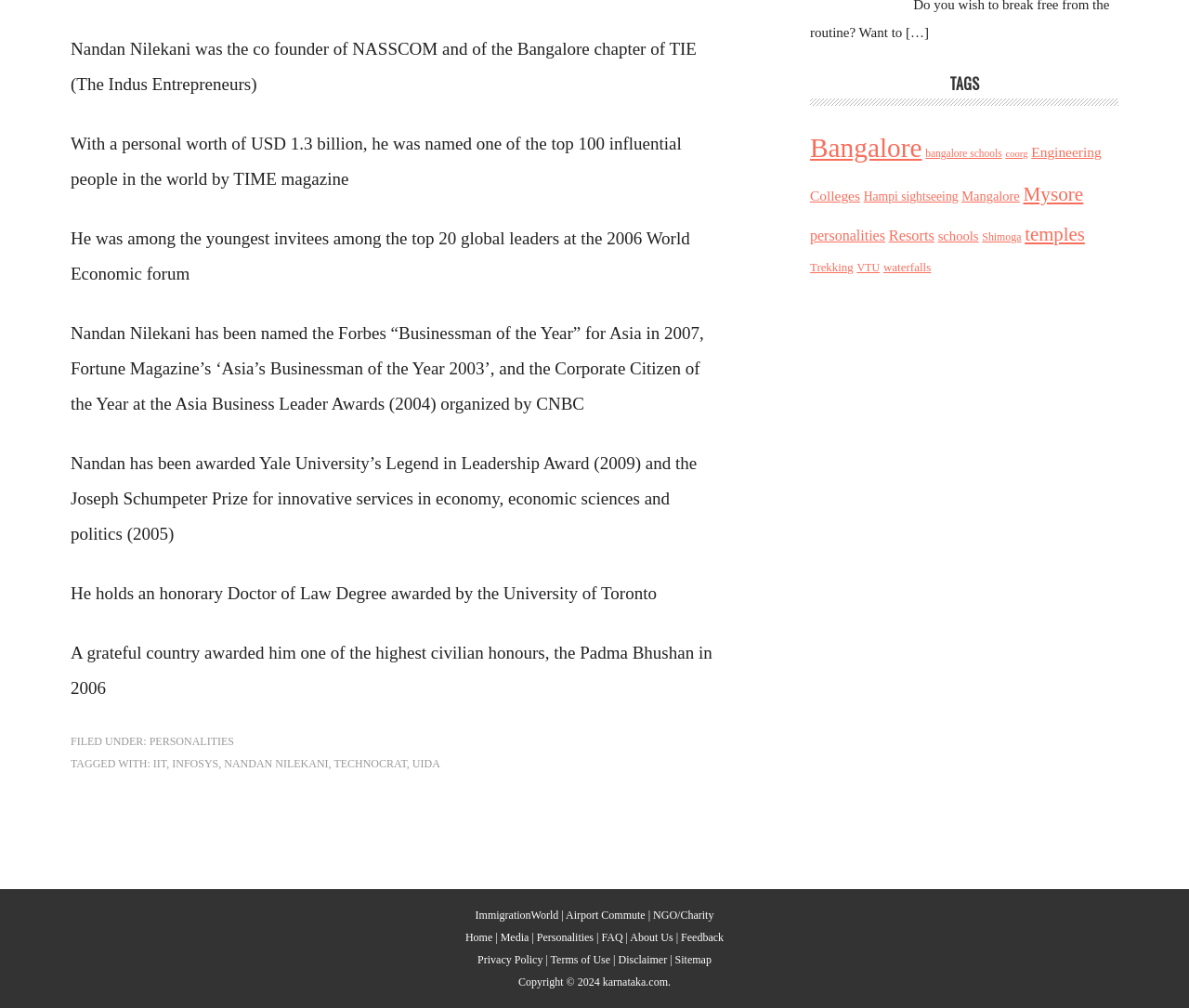Please identify the bounding box coordinates of the area that needs to be clicked to follow this instruction: "Click the 'Schedule a Tutoring Session or Assessment Today!' button".

None